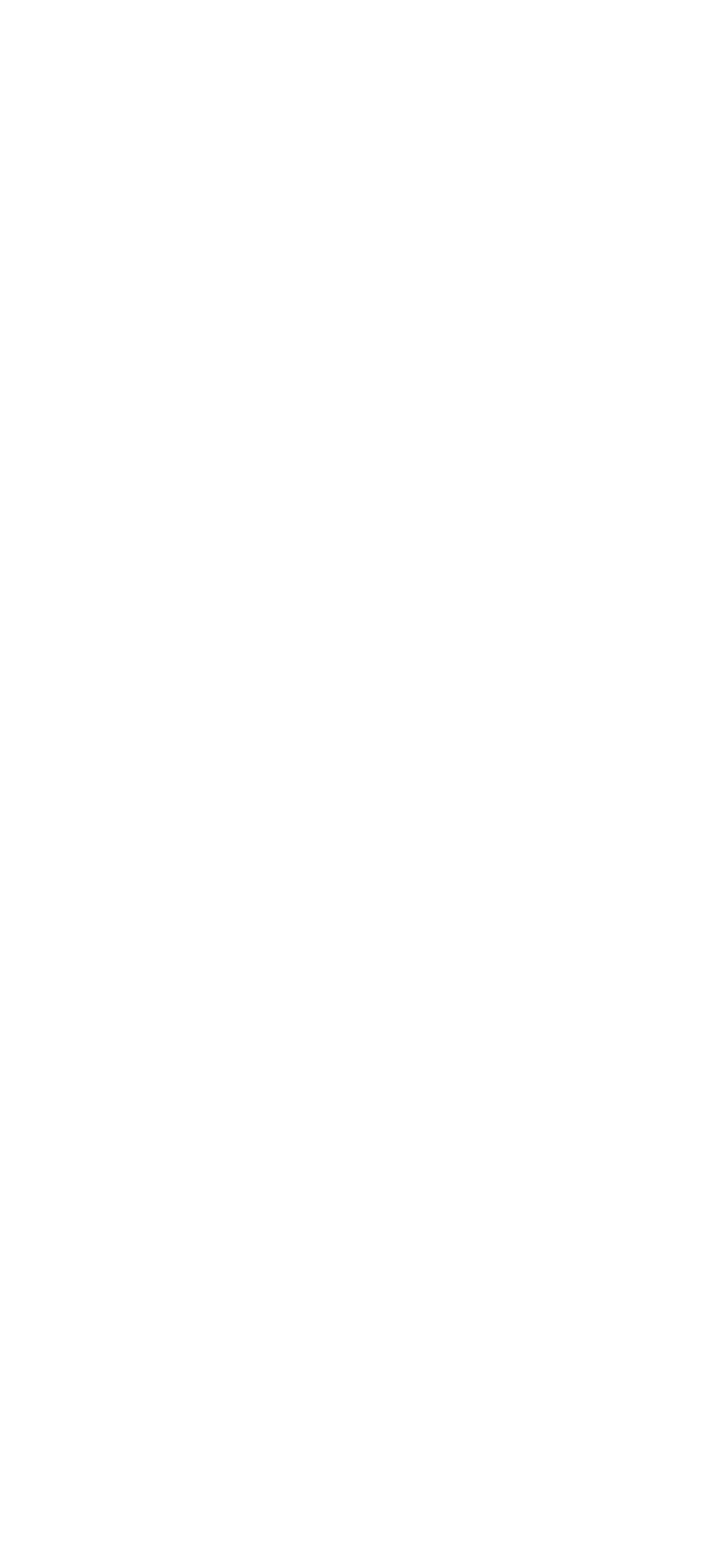How many types of jackets are mentioned?
Using the image as a reference, answer with just one word or a short phrase.

2